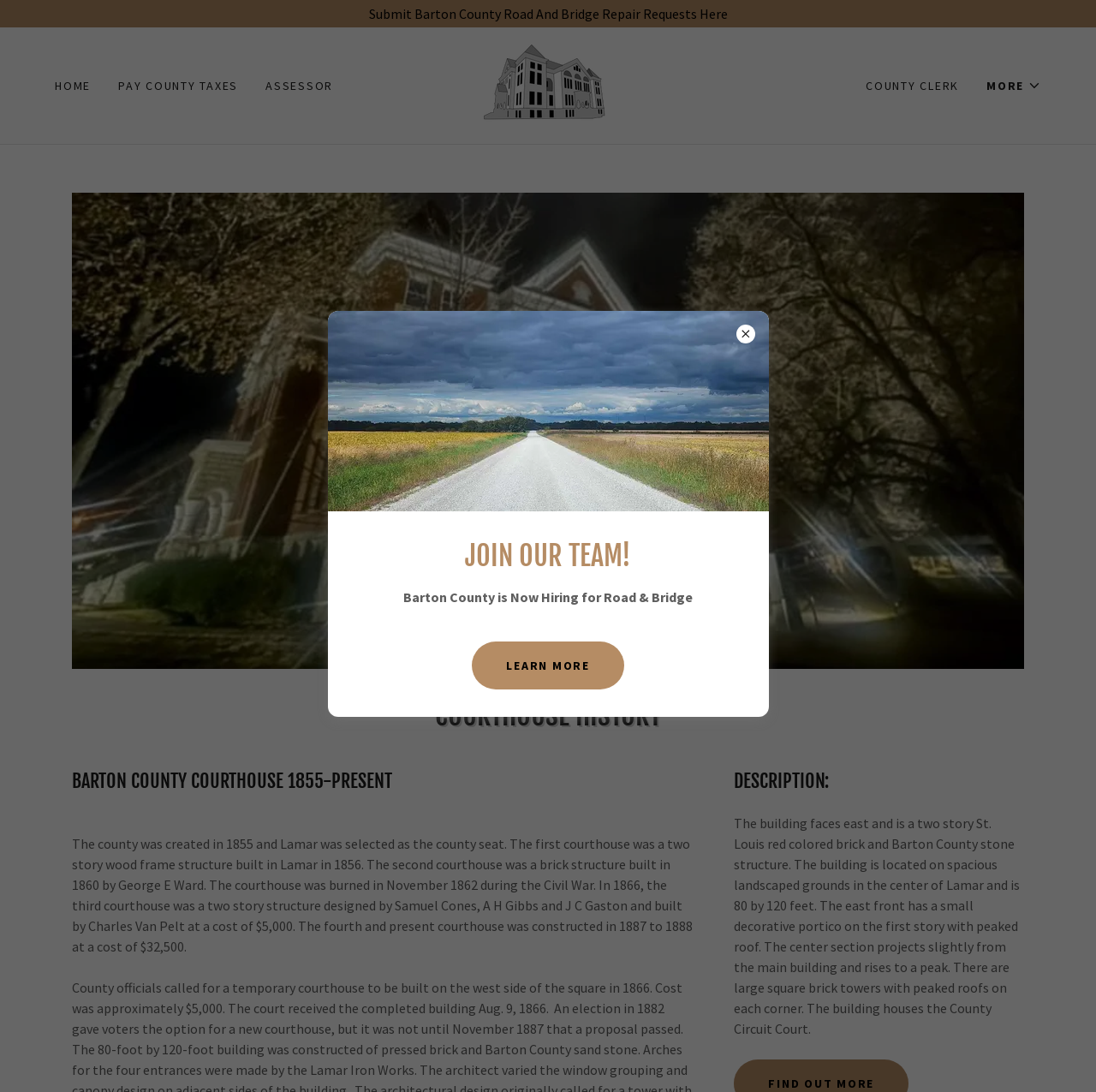Find the bounding box coordinates for the area you need to click to carry out the instruction: "Expand the more menu". The coordinates should be four float numbers between 0 and 1, indicated as [left, top, right, bottom].

[0.9, 0.069, 0.95, 0.088]